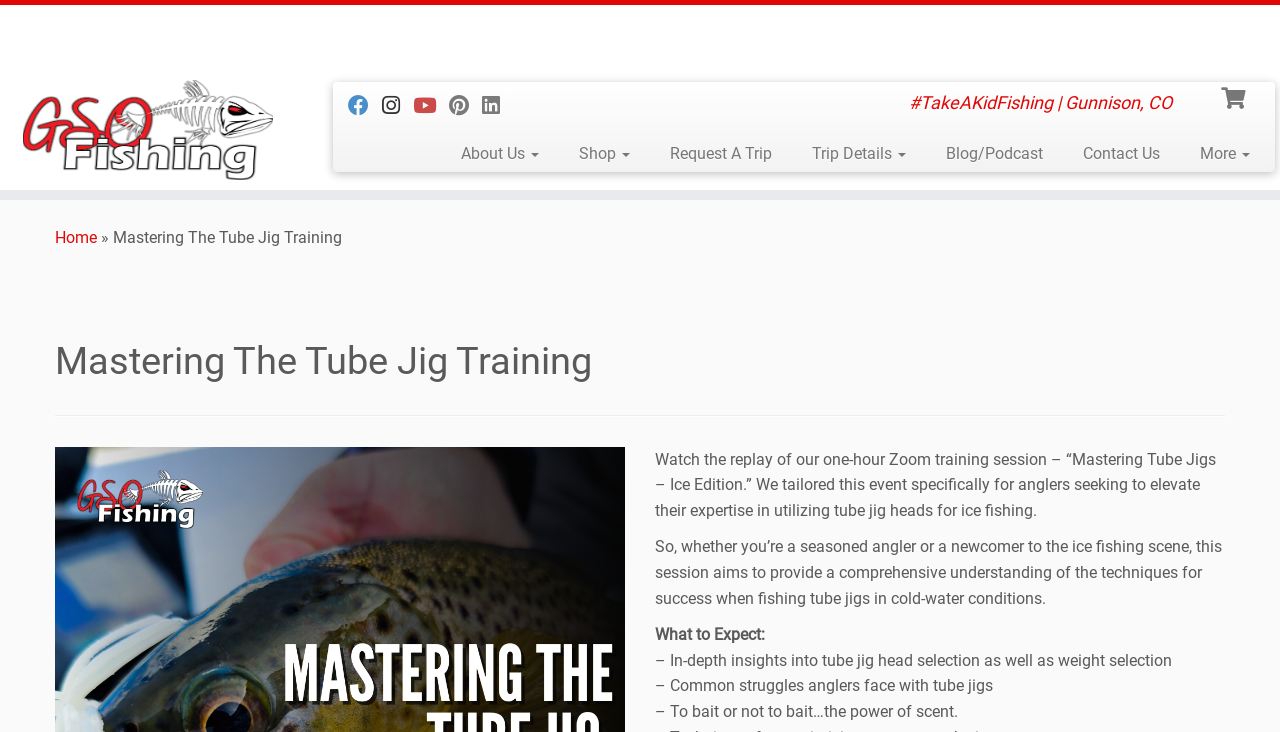Indicate the bounding box coordinates of the element that must be clicked to execute the instruction: "Follow GSO Fishing on Facebook". The coordinates should be given as four float numbers between 0 and 1, i.e., [left, top, right, bottom].

[0.272, 0.128, 0.299, 0.161]